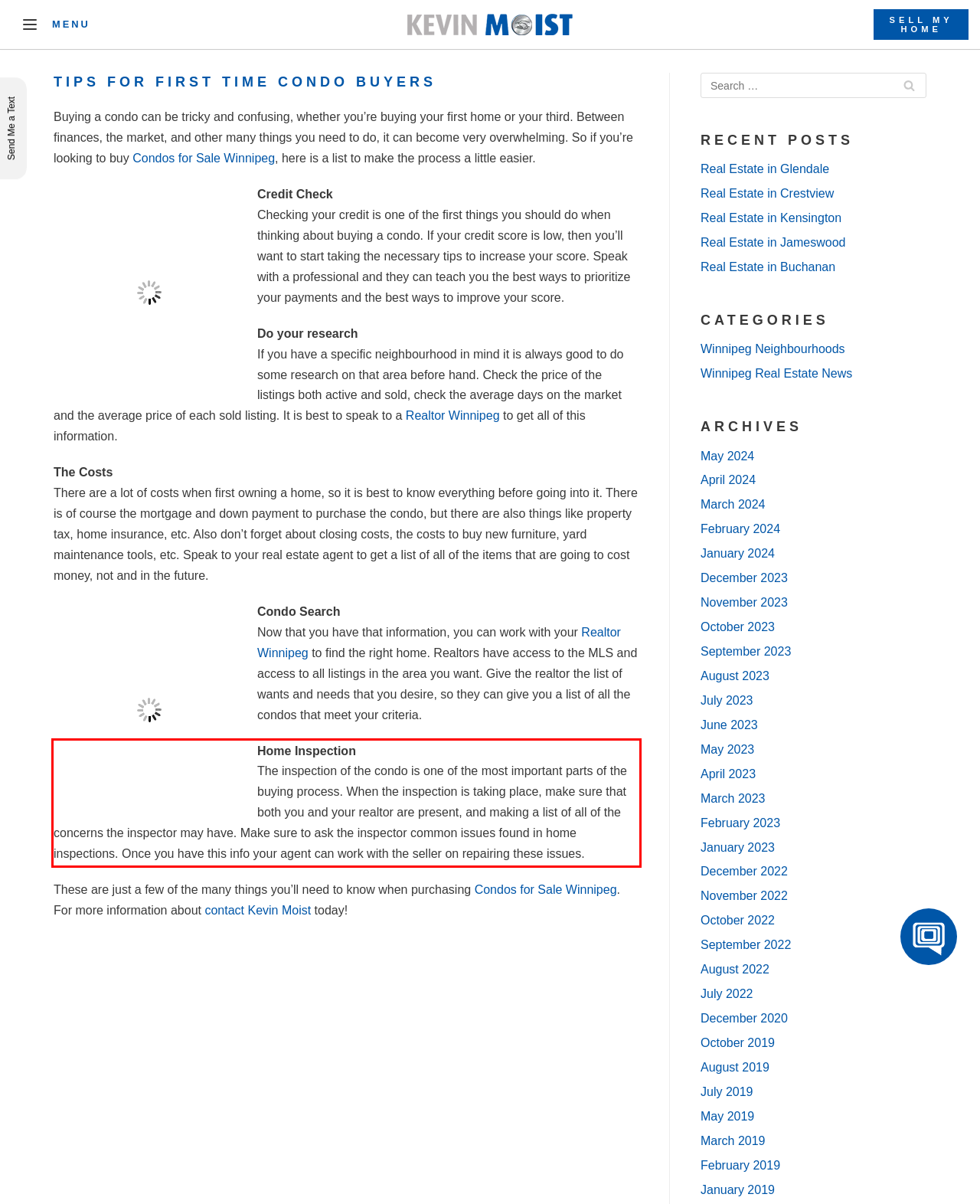Your task is to recognize and extract the text content from the UI element enclosed in the red bounding box on the webpage screenshot.

Home Inspection The inspection of the condo is one of the most important parts of the buying process. When the inspection is taking place, make sure that both you and your realtor are present, and making a list of all of the concerns the inspector may have. Make sure to ask the inspector common issues found in home inspections. Once you have this info your agent can work with the seller on repairing these issues.